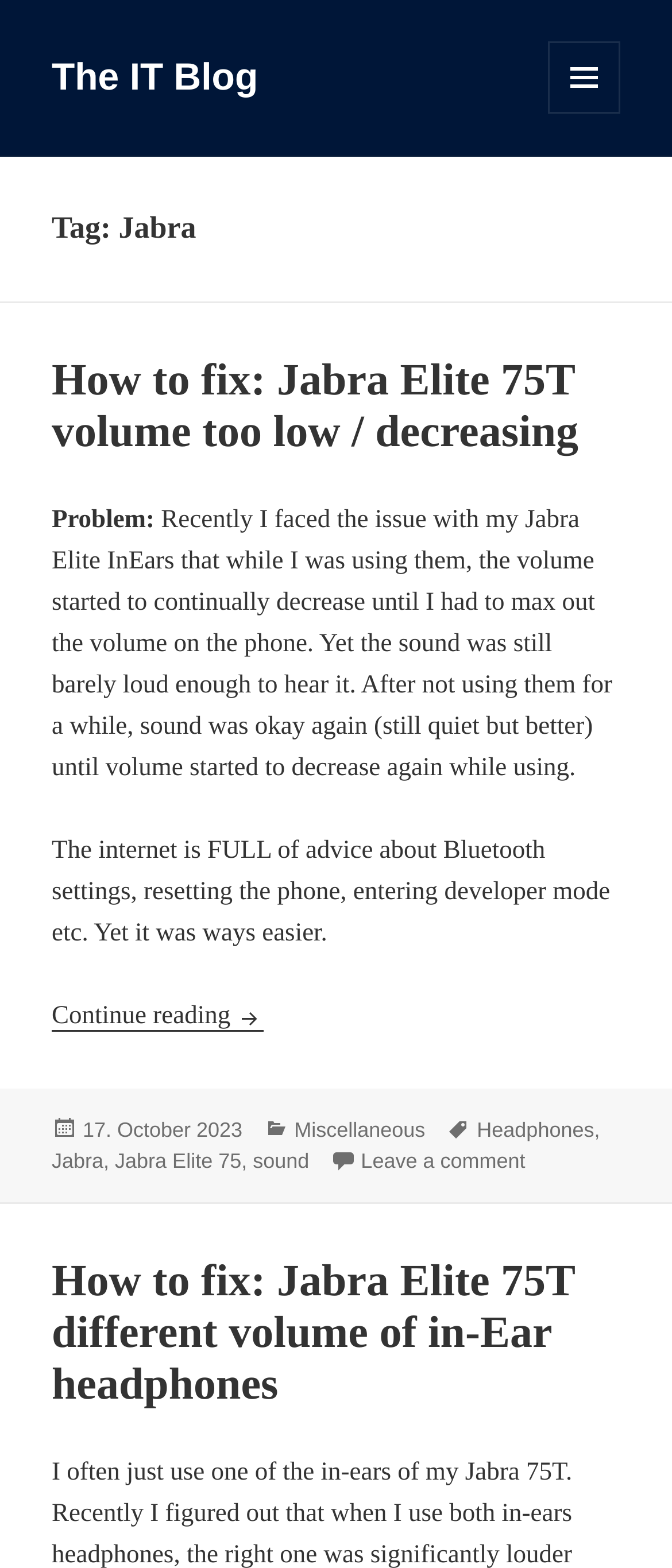Please find the bounding box coordinates of the element's region to be clicked to carry out this instruction: "Click the link about Jabra Elite 75T different volume of in-Ear headphones".

[0.077, 0.801, 0.855, 0.898]